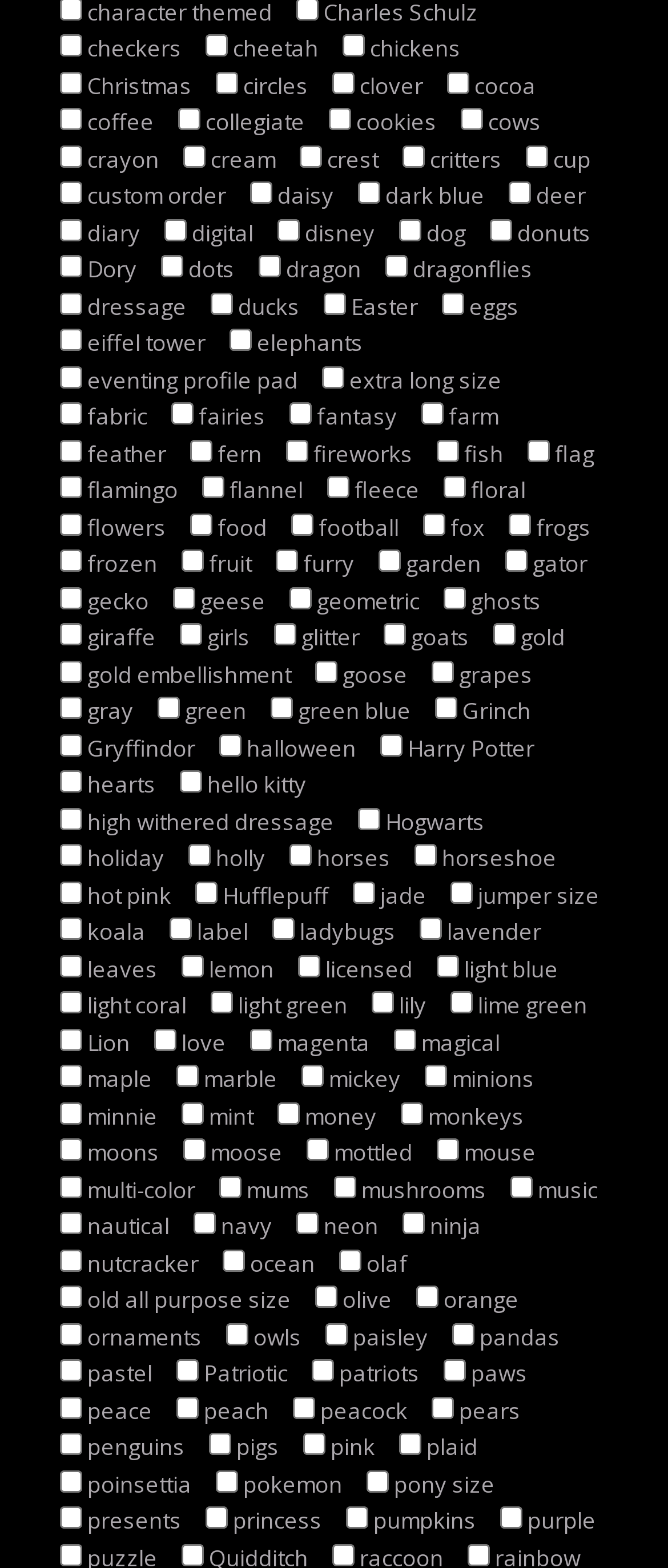Locate the bounding box coordinates of the element that should be clicked to execute the following instruction: "Select the dragonflies checkbox".

[0.577, 0.163, 0.61, 0.177]